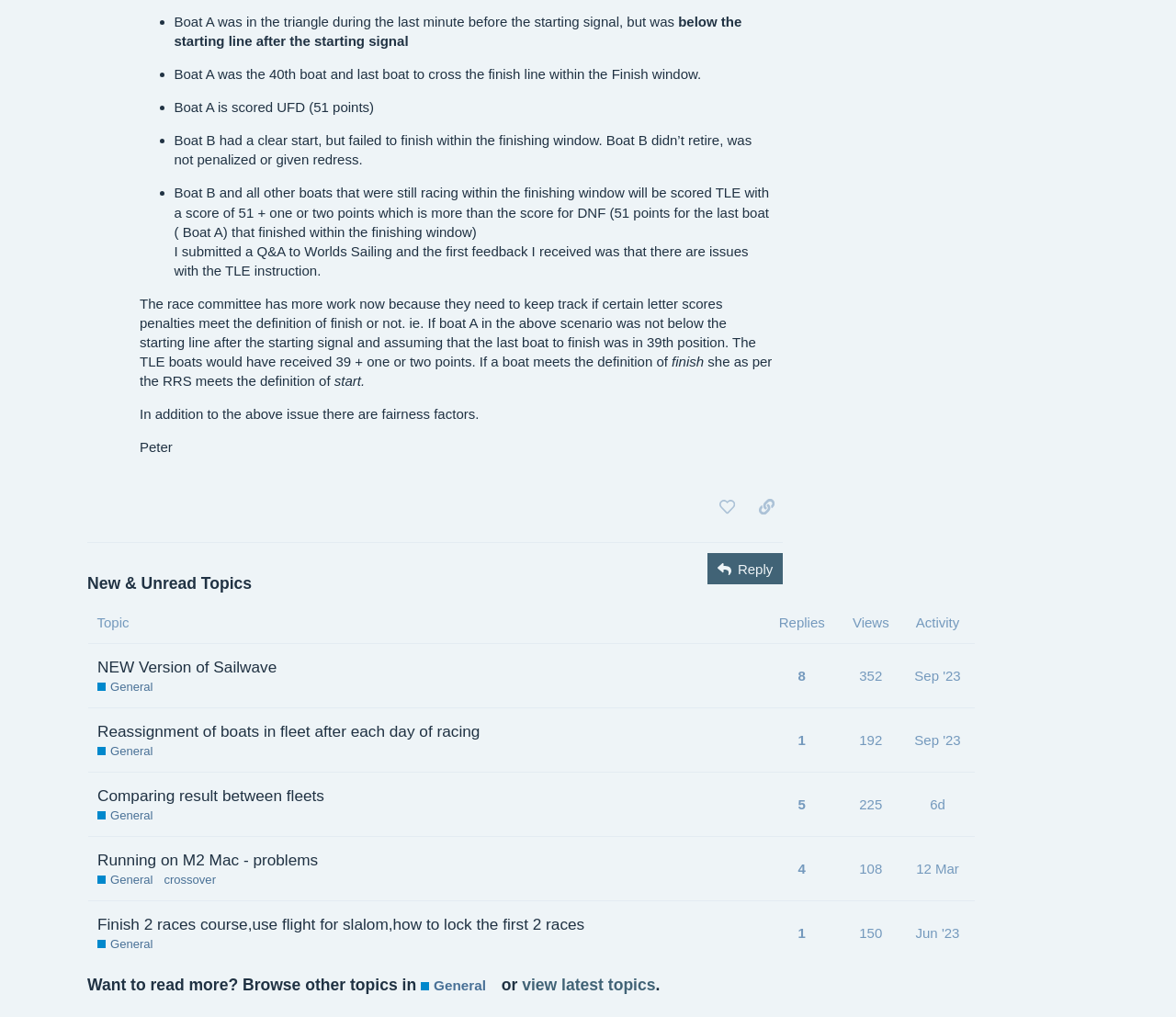Please provide a detailed answer to the question below based on the screenshot: 
What is the category of the second topic?

I examined the second topic in the list and found the link 'General' which suggests that the category of the second topic is General.